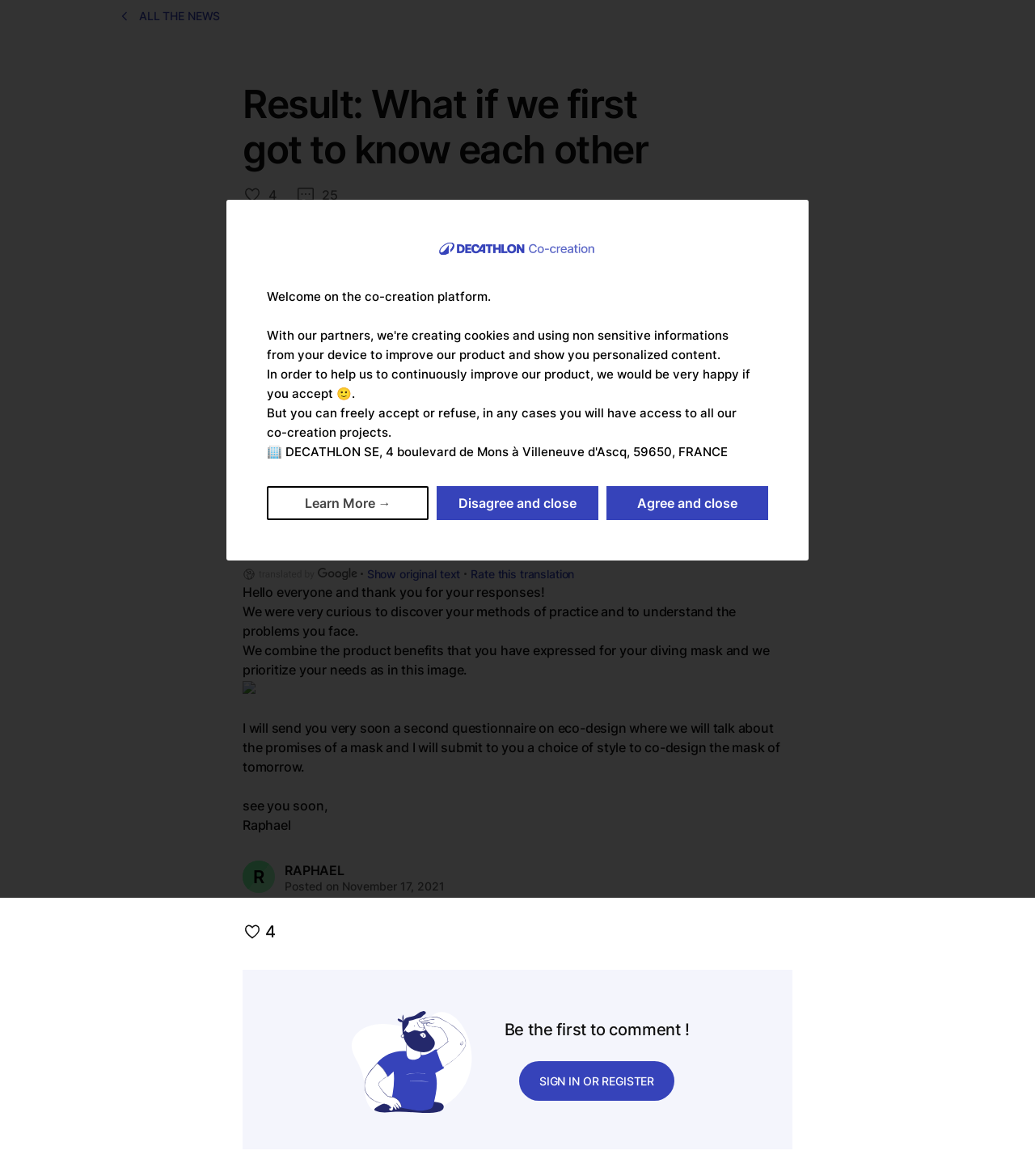Determine the bounding box for the UI element that matches this description: "English".

[0.728, 0.808, 0.795, 0.822]